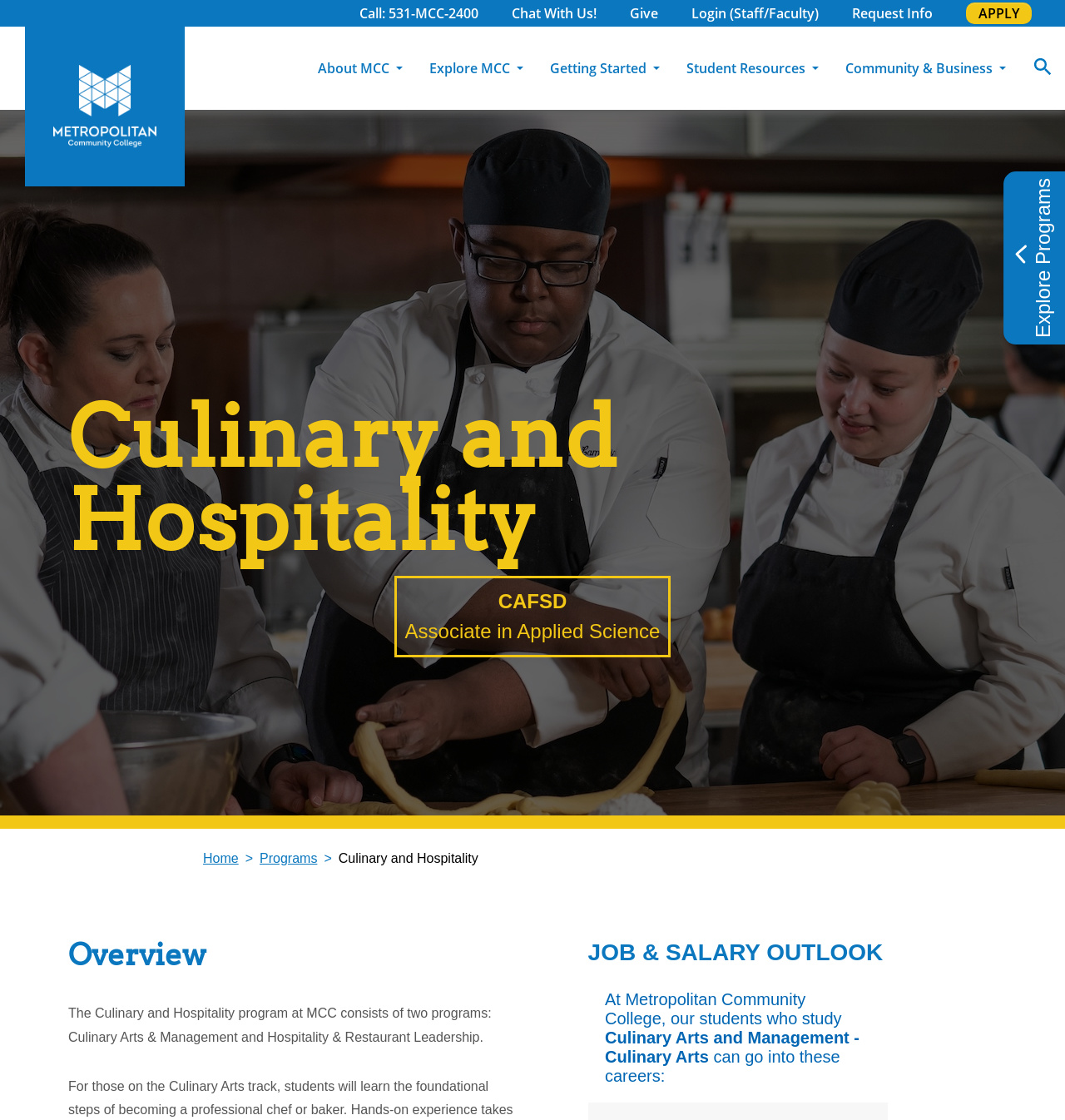Locate the UI element that matches the description aria-label="MCC Home" in the webpage screenshot. Return the bounding box coordinates in the format (top-left x, top-left y, bottom-right x, bottom-right y), with values ranging from 0 to 1.

[0.05, 0.058, 0.147, 0.132]